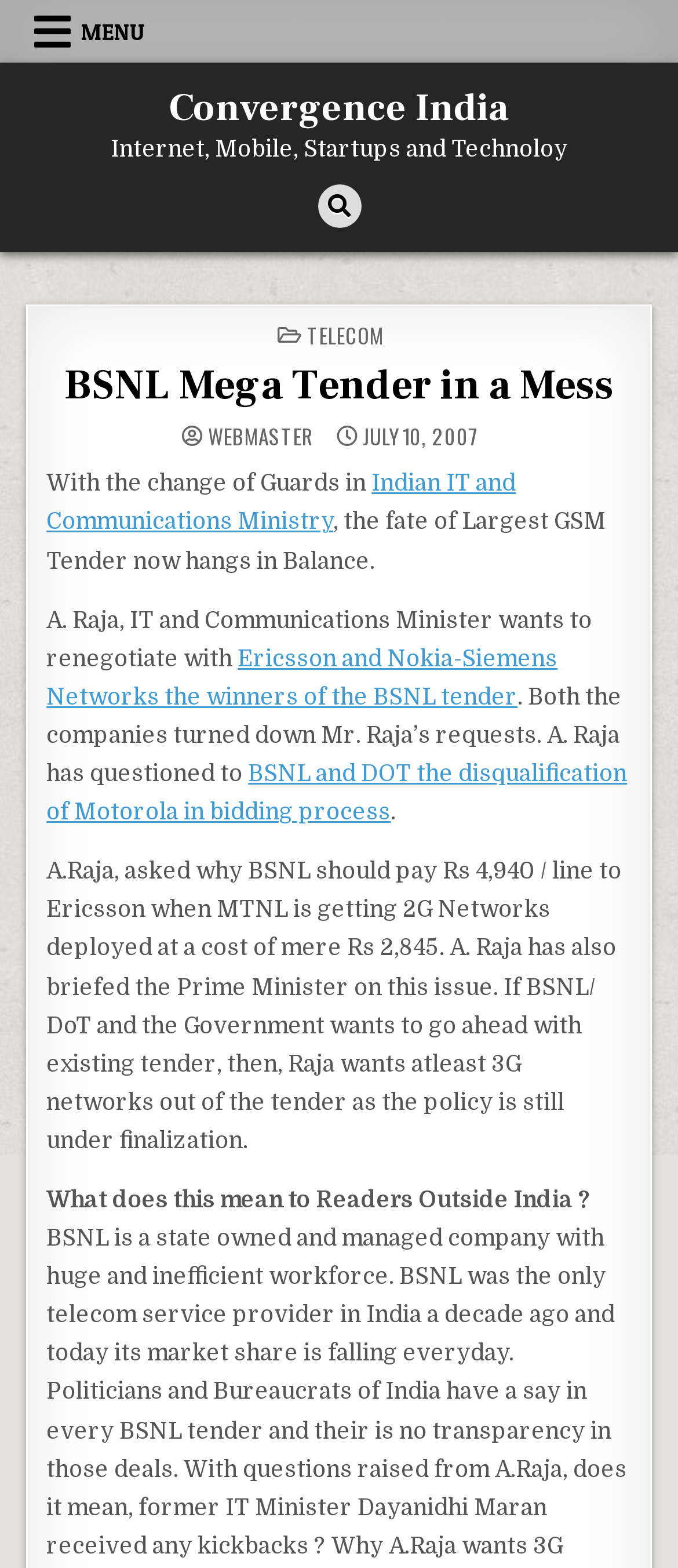Extract the main heading from the webpage content.

BSNL Mega Tender in a Mess